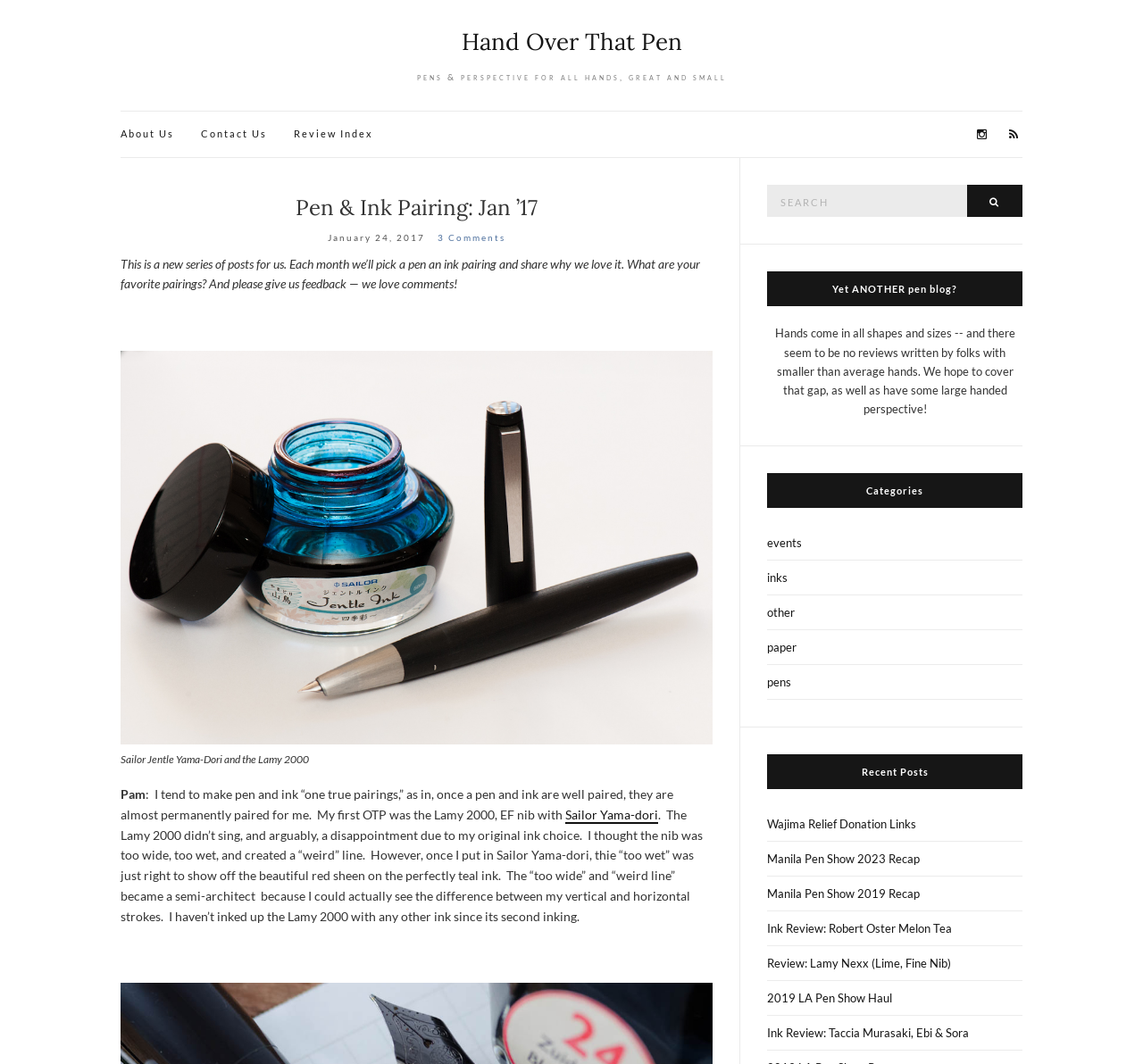Identify the bounding box coordinates of the region that needs to be clicked to carry out this instruction: "Check the 'Recent Posts'". Provide these coordinates as four float numbers ranging from 0 to 1, i.e., [left, top, right, bottom].

[0.671, 0.709, 0.895, 0.742]